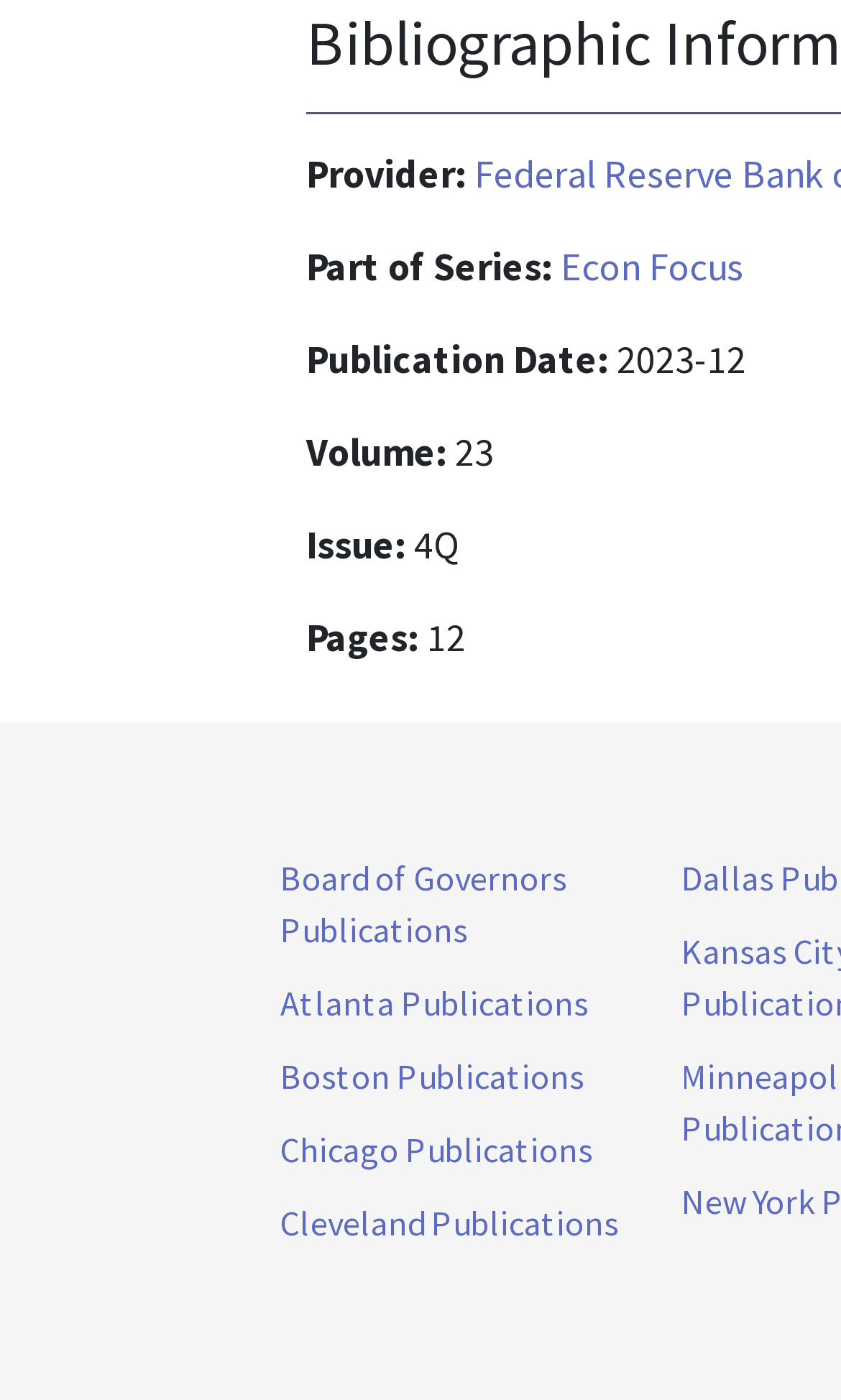Locate the UI element described by Board of Governors Publications in the provided webpage screenshot. Return the bounding box coordinates in the format (top-left x, top-left y, bottom-right x, bottom-right y), ensuring all values are between 0 and 1.

[0.333, 0.612, 0.674, 0.68]